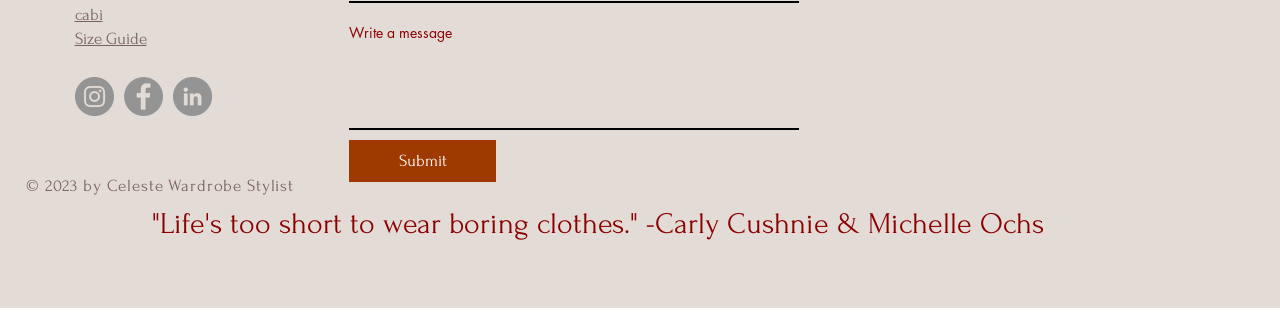Using the provided description: "Size Guide", find the bounding box coordinates of the corresponding UI element. The output should be four float numbers between 0 and 1, in the format [left, top, right, bottom].

[0.058, 0.09, 0.114, 0.15]